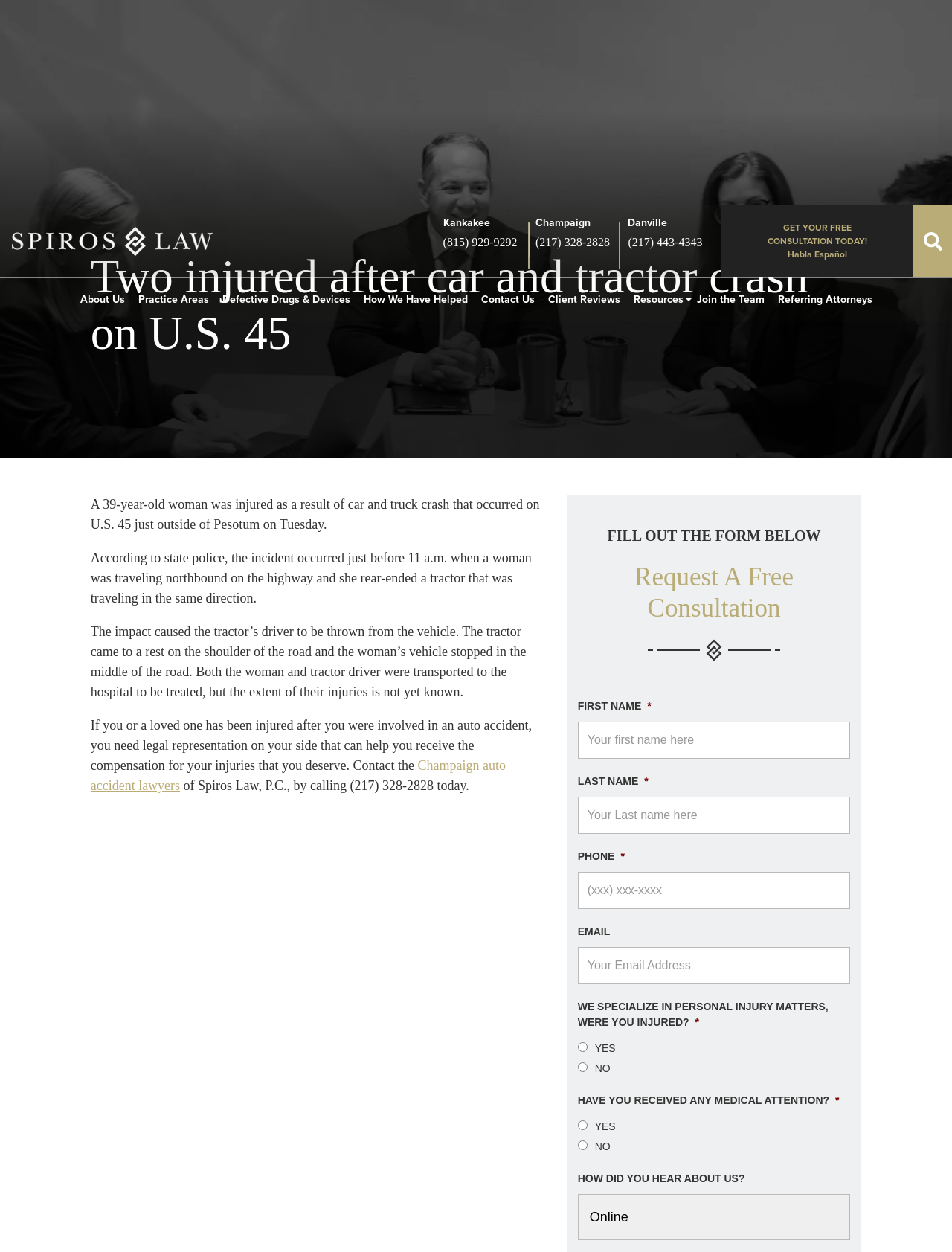Could you find the bounding box coordinates of the clickable area to complete this instruction: "Click on BEECHCRAFT"?

None